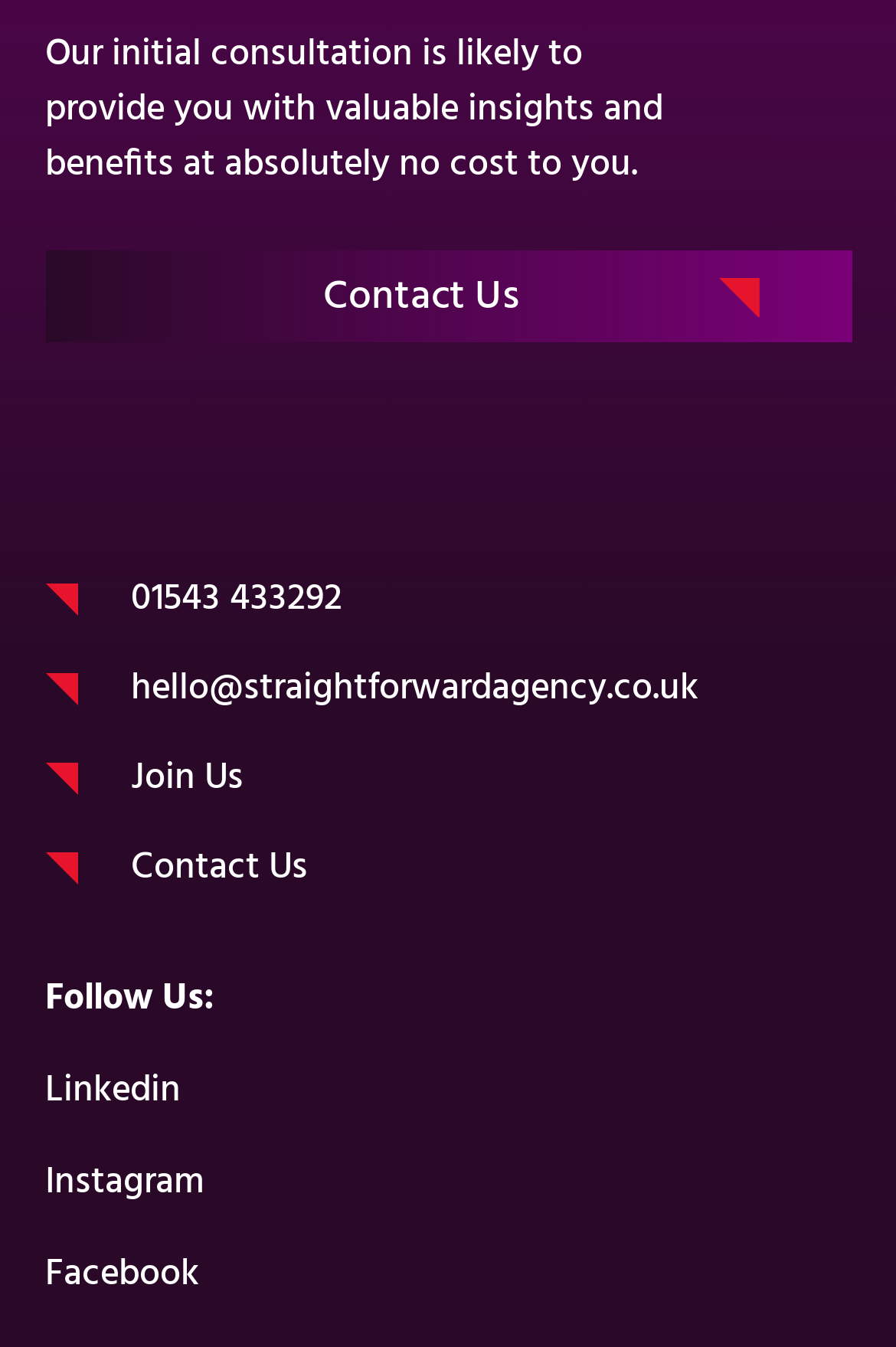Please find the bounding box coordinates for the clickable element needed to perform this instruction: "Call the agency".

[0.05, 0.424, 0.95, 0.465]